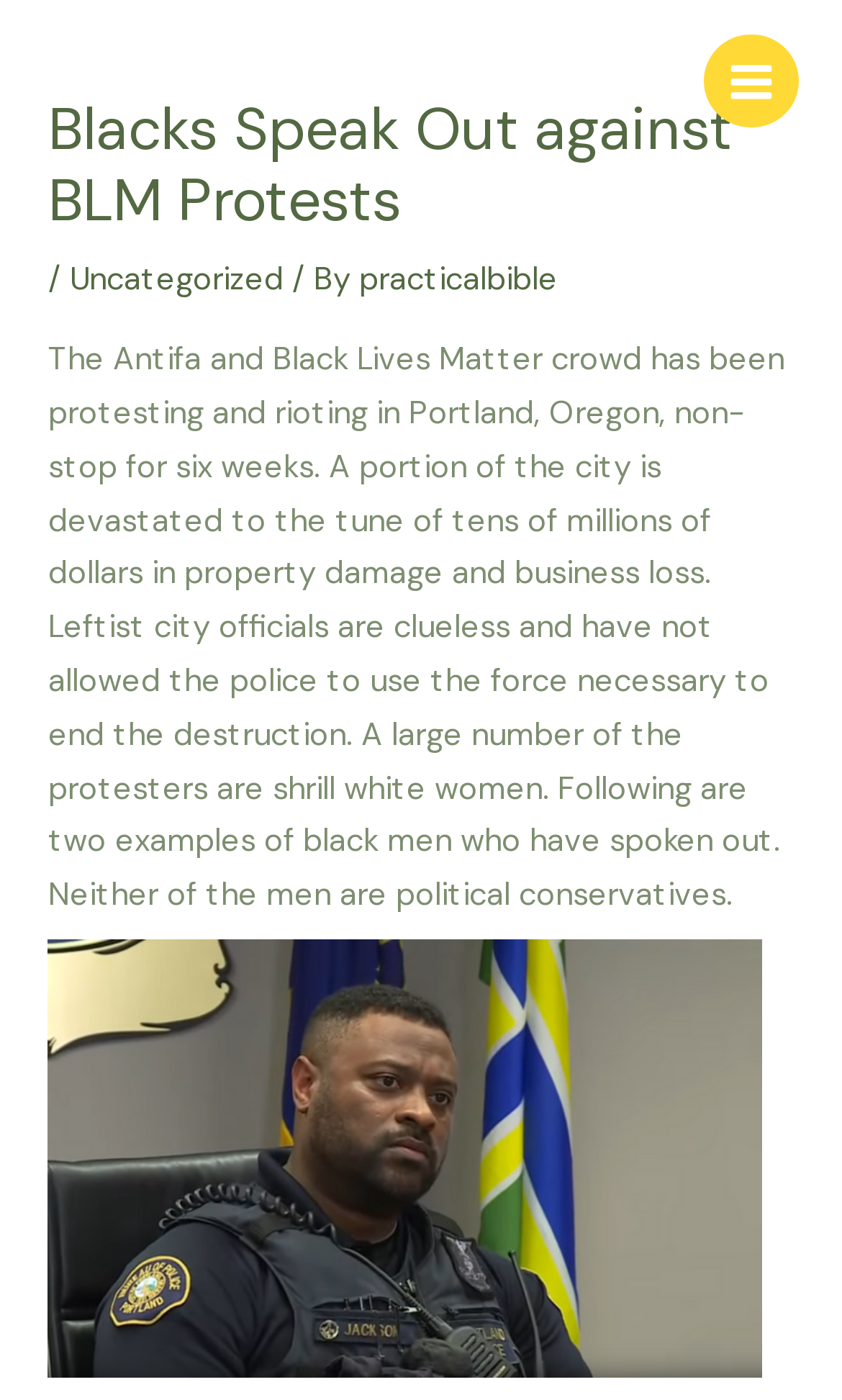Provide a short, one-word or phrase answer to the question below:
What is the estimated damage to the city?

Tens of millions of dollars